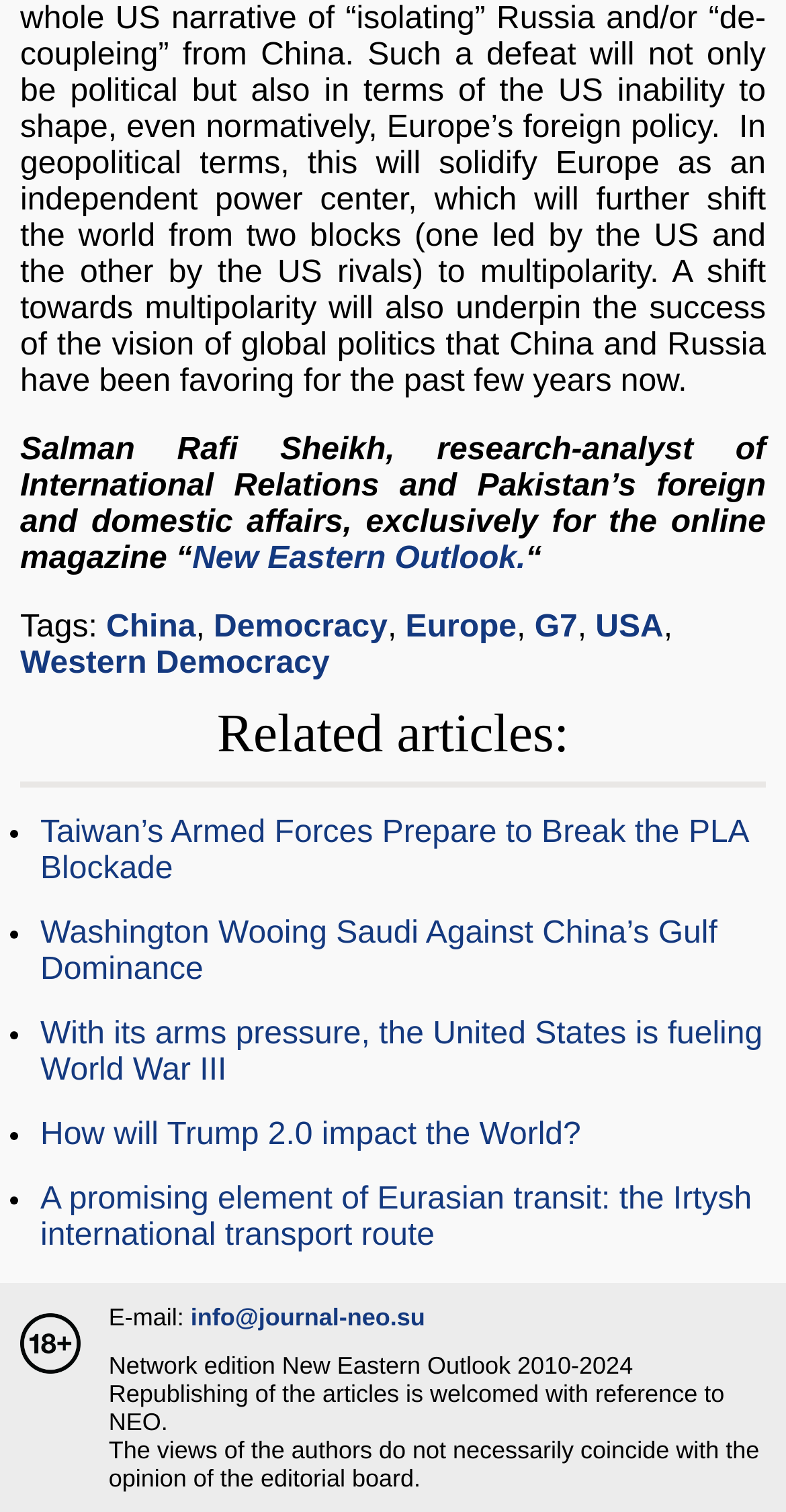Highlight the bounding box coordinates of the region I should click on to meet the following instruction: "Visit New Eastern Outlook website".

[0.245, 0.358, 0.669, 0.381]